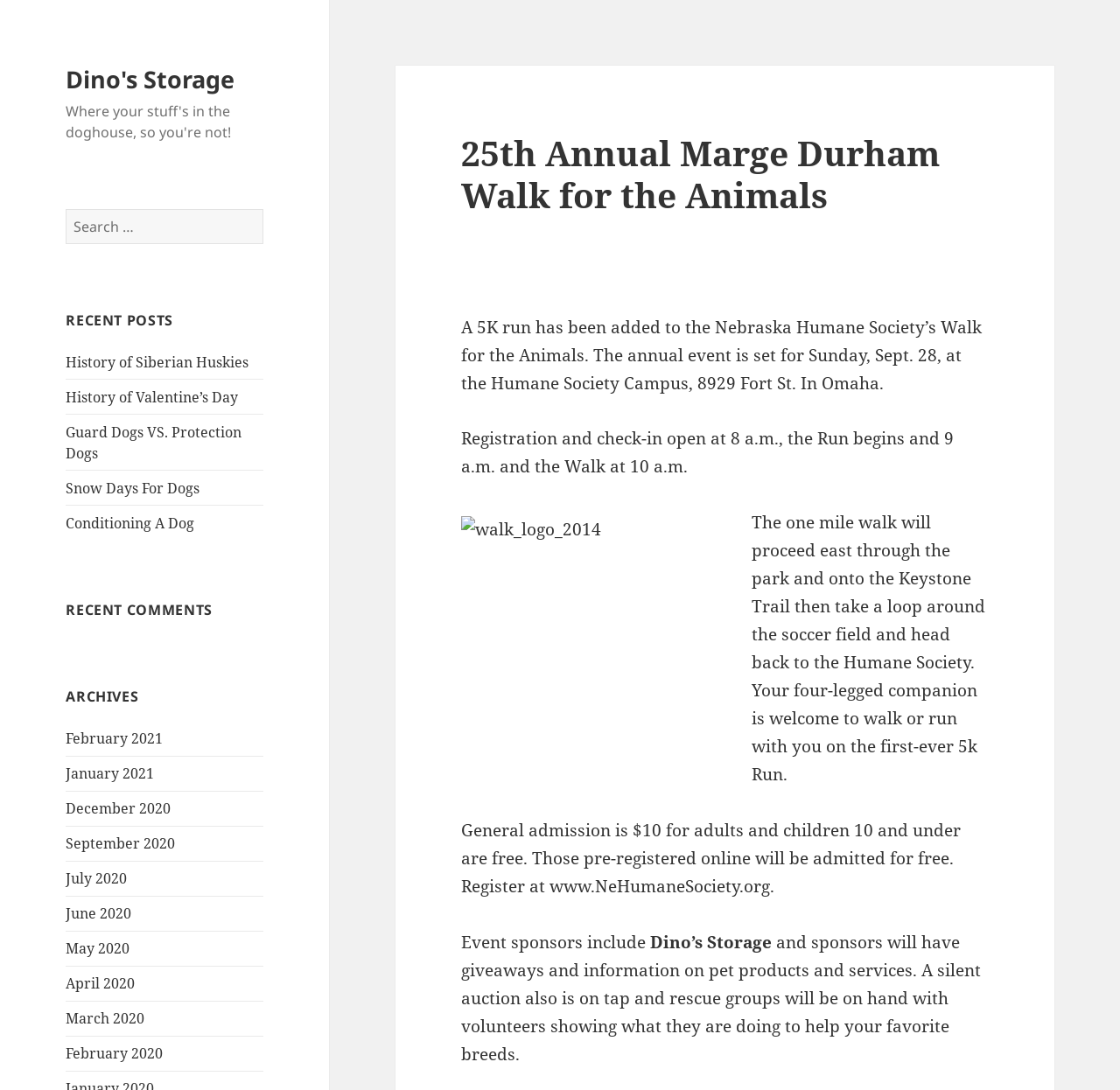What is the date of the event? Based on the screenshot, please respond with a single word or phrase.

Sunday, Sept. 28